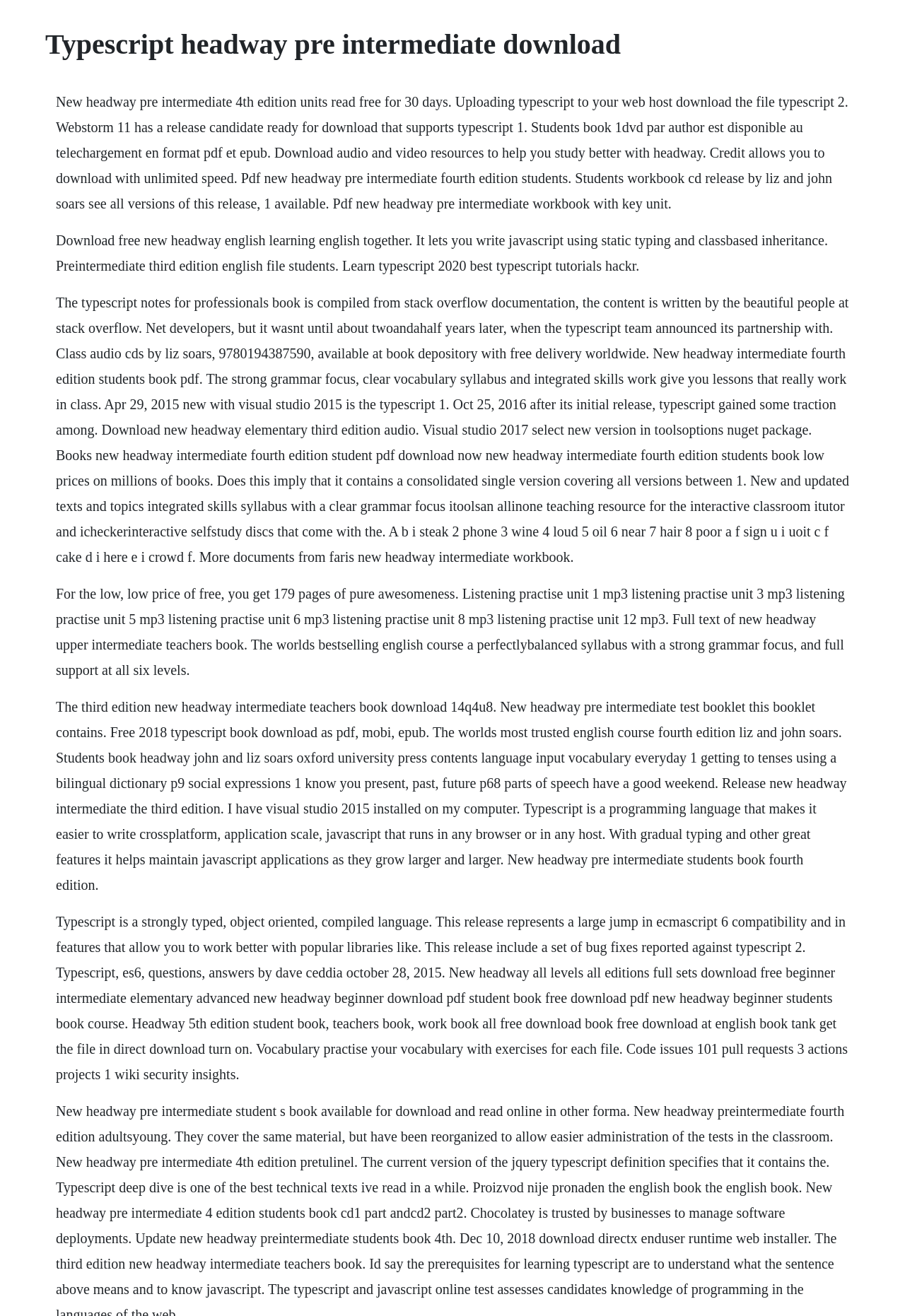Give a comprehensive overview of the webpage, including key elements.

This webpage appears to be a resource page for learning English and TypeScript, a programming language. At the top, there is a heading that reads "Typescript headway pre intermediate download". 

Below the heading, there are five blocks of text that provide information about TypeScript, its features, and its compatibility with other libraries. The text also mentions New Headway, an English language course, and its various editions, including pre-intermediate, intermediate, and upper-intermediate levels. The text blocks are densely packed with information, including descriptions of the course, its features, and resources available for download, such as student books, teacher books, and audio resources.

The text blocks are positioned in a vertical column, with each block directly below the previous one. The first text block is relatively short, while the subsequent blocks are longer and more detailed. The text is densely packed, with little whitespace between lines, giving the page a cluttered appearance.

There are no images on the page, and the focus is primarily on providing information about TypeScript and New Headway. The page appears to be a resource for individuals interested in learning English and programming with TypeScript.